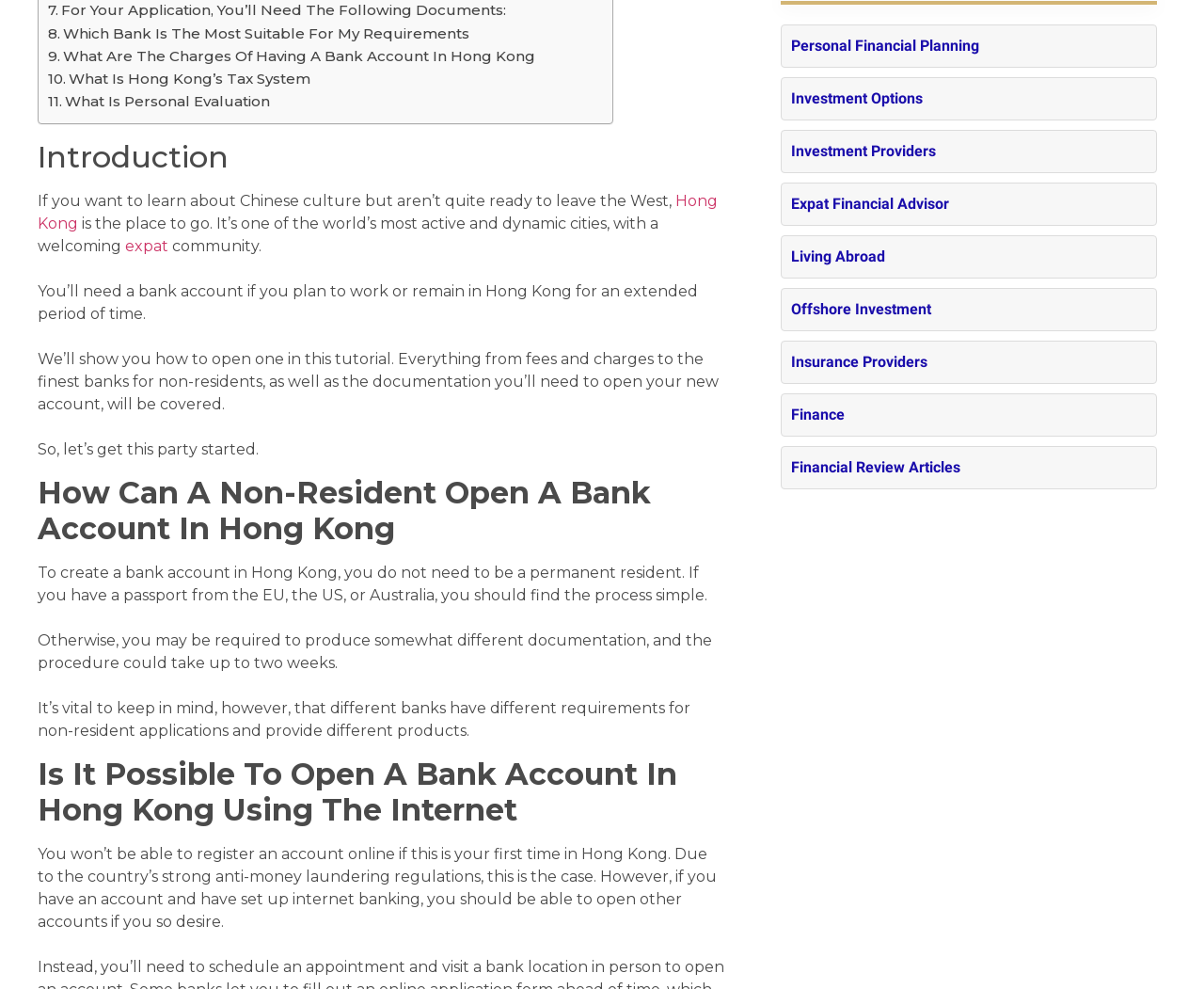From the screenshot, find the bounding box of the UI element matching this description: "Personal Financial Planning". Supply the bounding box coordinates in the form [left, top, right, bottom], each a float between 0 and 1.

[0.657, 0.037, 0.813, 0.055]